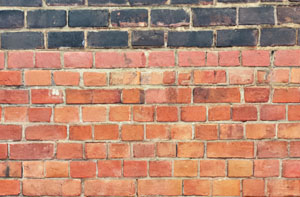Why is brick cleaning important?
Please describe in detail the information shown in the image to answer the question.

The caption emphasizes the importance of brick cleaning services, which can rejuvenate the appearance of bricks, restoring their original colors and preventing prolonged damage, thereby preserving the aesthetic value of buildings and reducing the need for costly repairs over time.